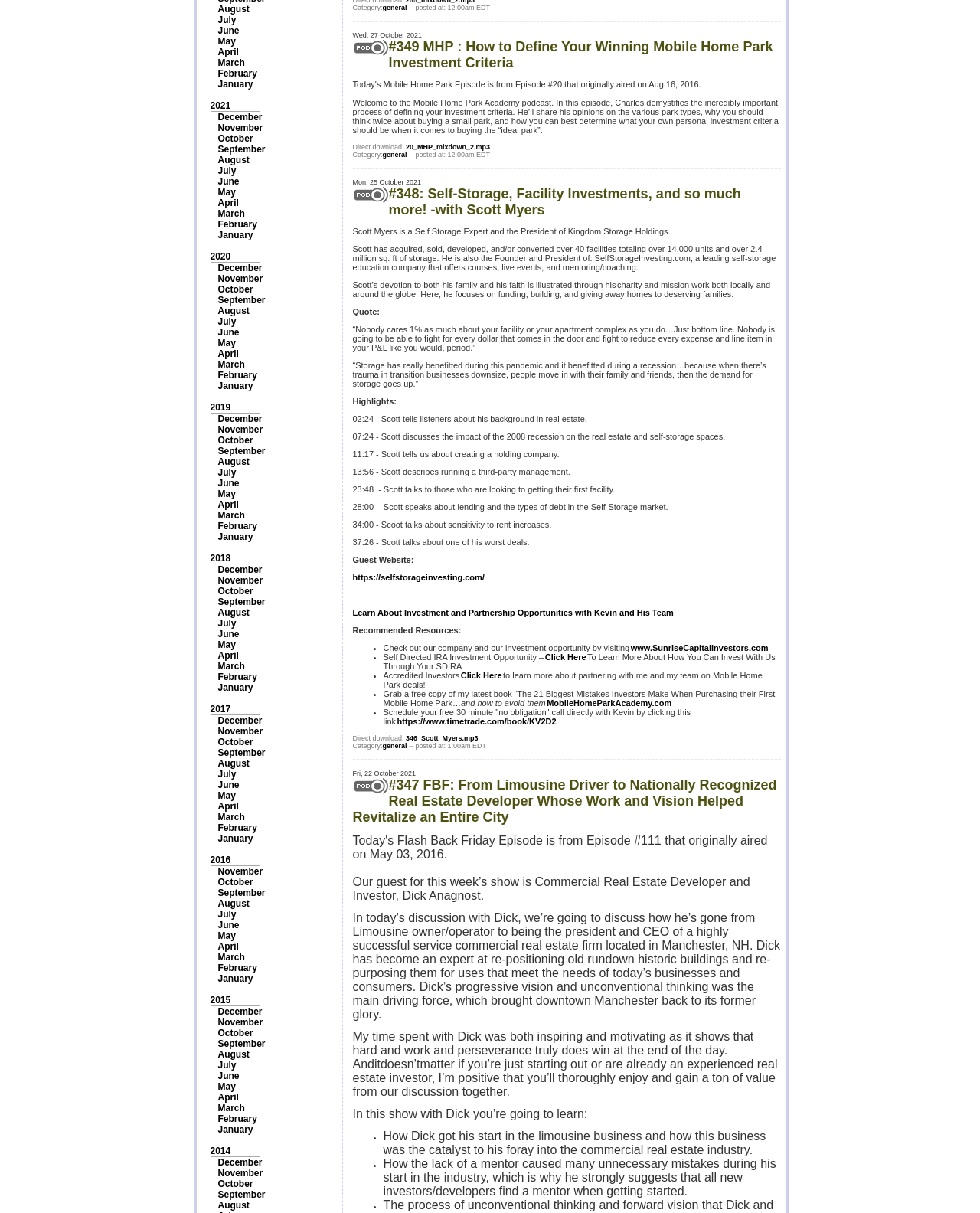Please find the bounding box for the UI component described as follows: "Click Here".

[0.556, 0.538, 0.598, 0.545]